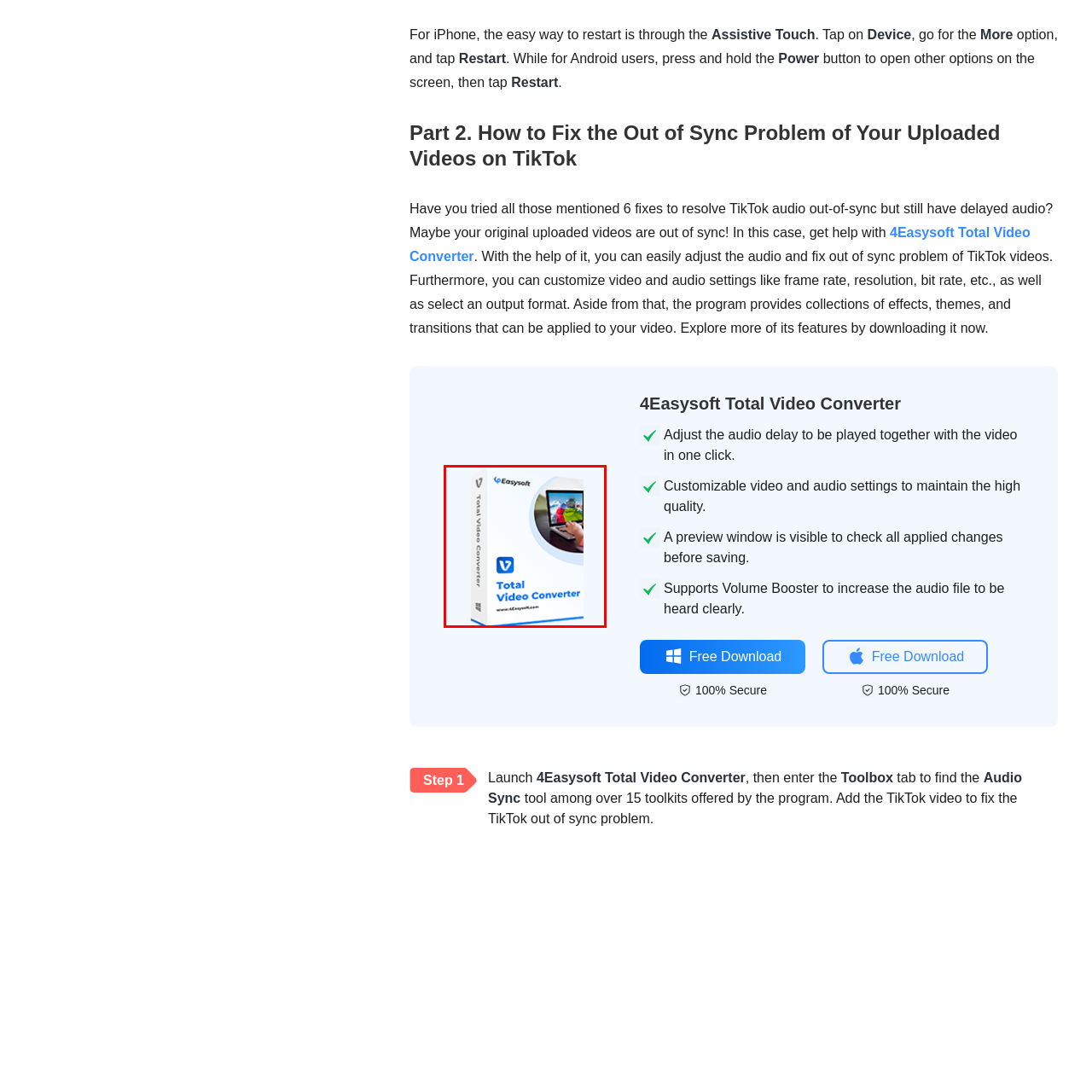Describe in detail what is happening in the image highlighted by the red border.

The image displays the packaging for the "Total Video Converter" by 4Easysoft. The box design prominently features the product name "Total Video Converter" along with the brand logo at the top. The design includes an illustrative visual of a user interacting with video editing software on a computer, suggesting that this tool enhances video and audio synchronization. This software is particularly useful for addressing audio and video sync issues, making it ideal for TikTok users seeking to optimize their uploaded content. The included features highlight the software’s capabilities, which encompass customizable video and audio settings, ensuring high-quality output for all projects.